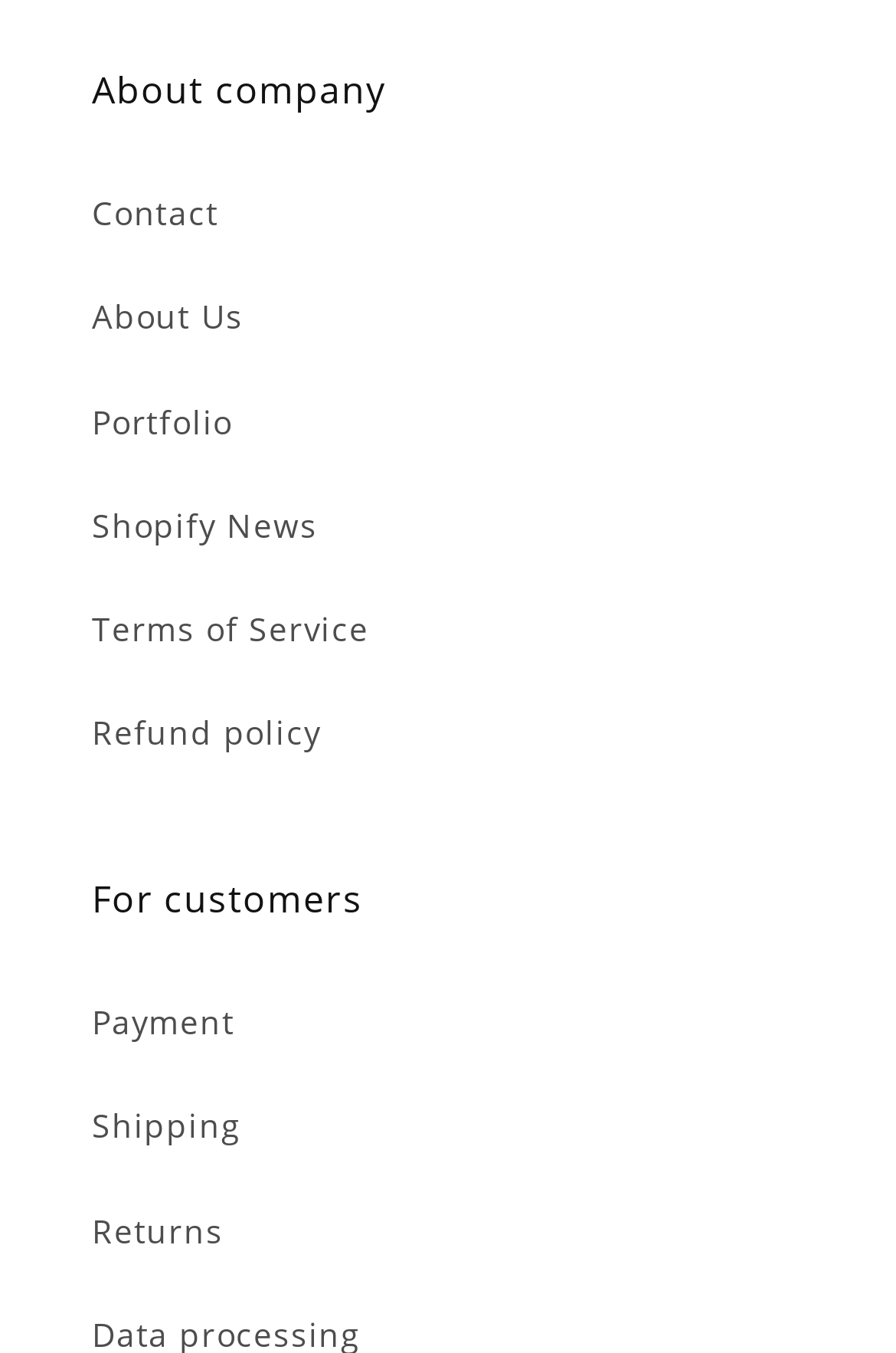Show the bounding box coordinates of the region that should be clicked to follow the instruction: "read company information."

[0.103, 0.05, 0.897, 0.085]